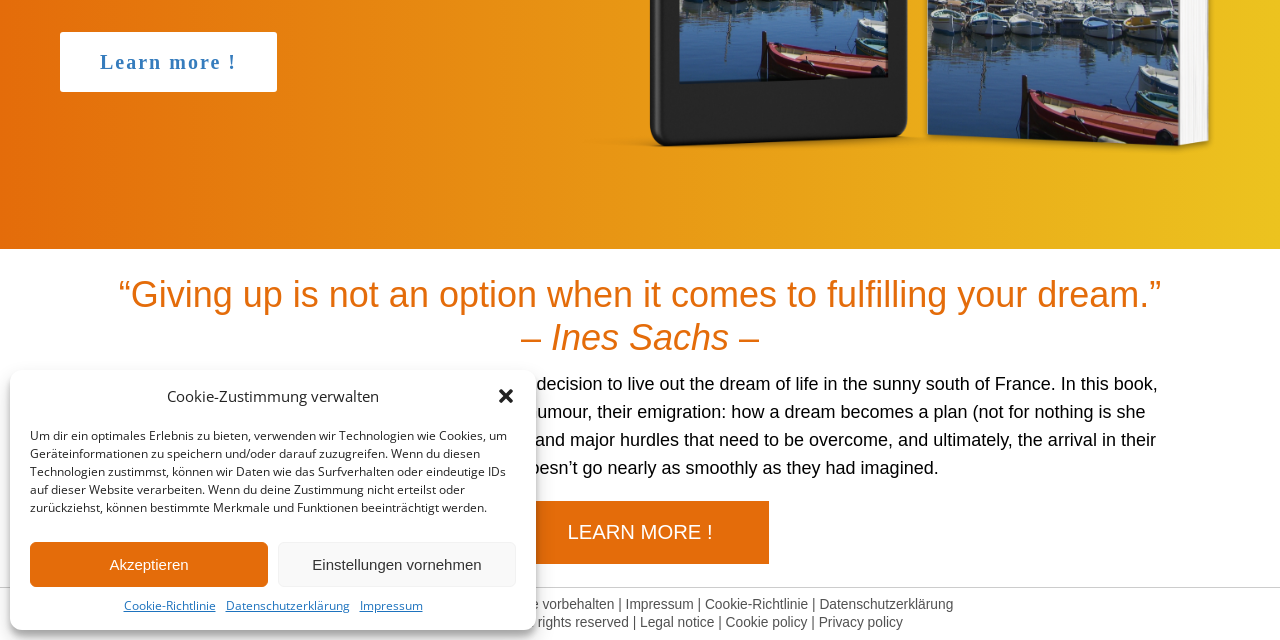Given the element description: "Learn more !", predict the bounding box coordinates of this UI element. The coordinates must be four float numbers between 0 and 1, given as [left, top, right, bottom].

[0.047, 0.051, 0.216, 0.144]